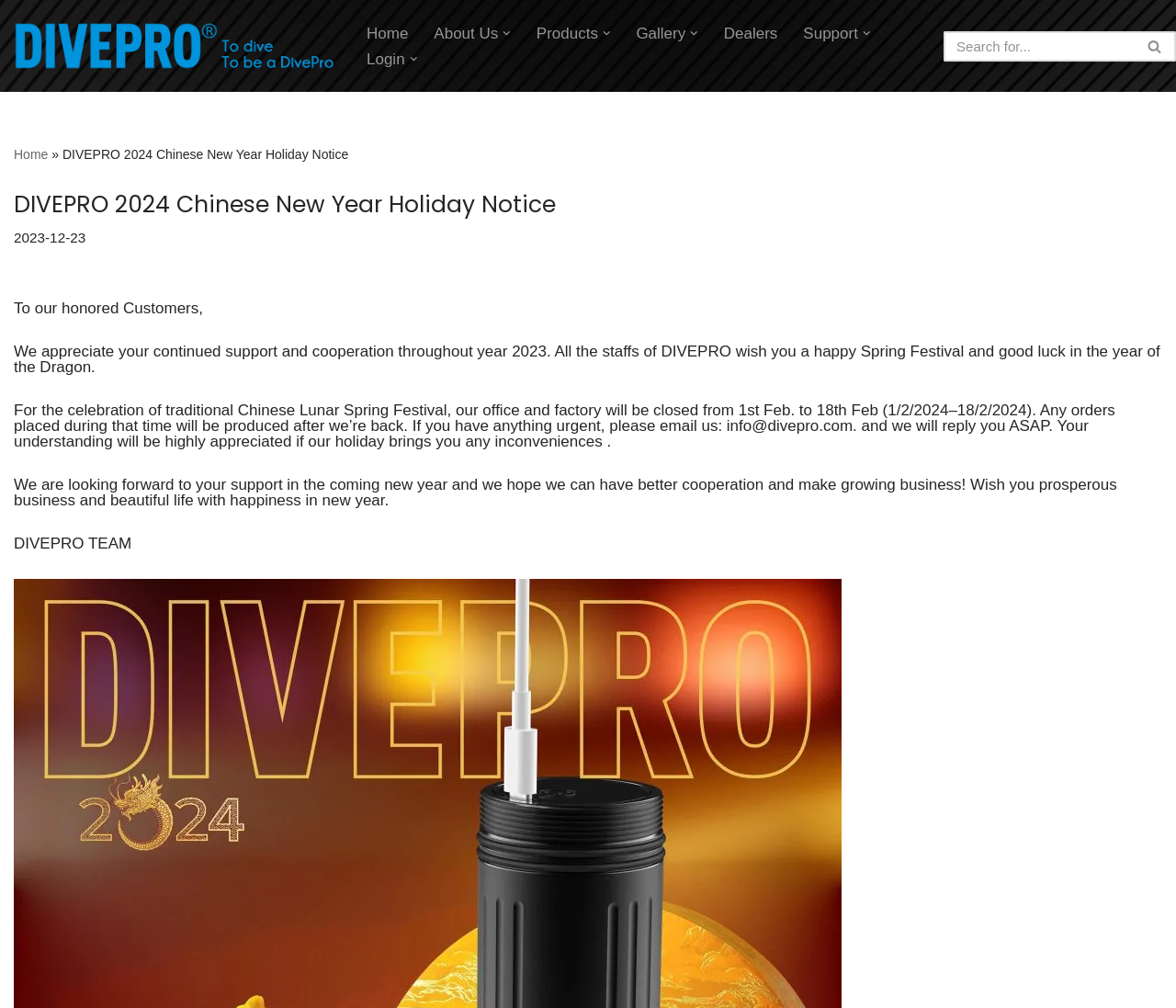Identify the bounding box coordinates necessary to click and complete the given instruction: "Click on the 'Login' link".

[0.312, 0.046, 0.344, 0.071]